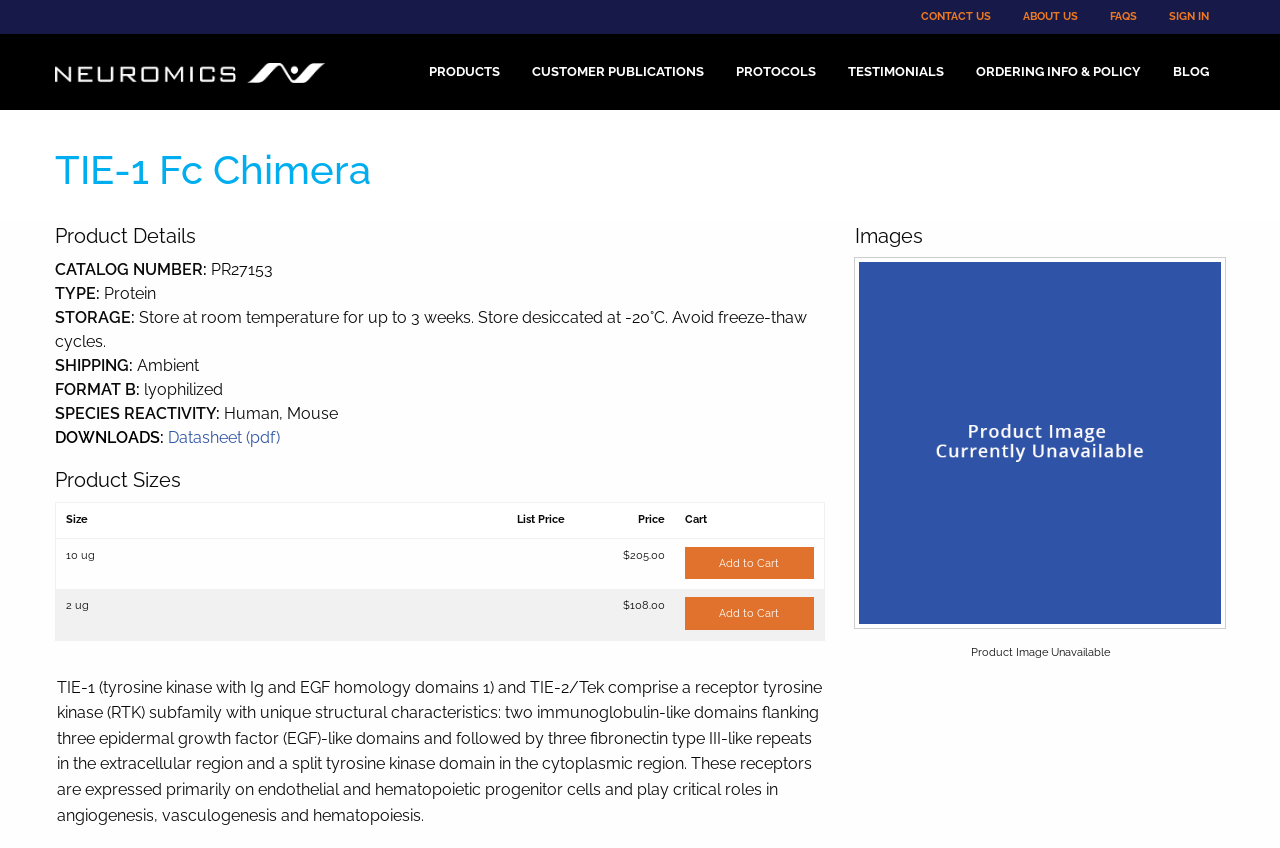Find the bounding box coordinates of the area to click in order to follow the instruction: "Click the Datasheet link".

[0.131, 0.505, 0.219, 0.528]